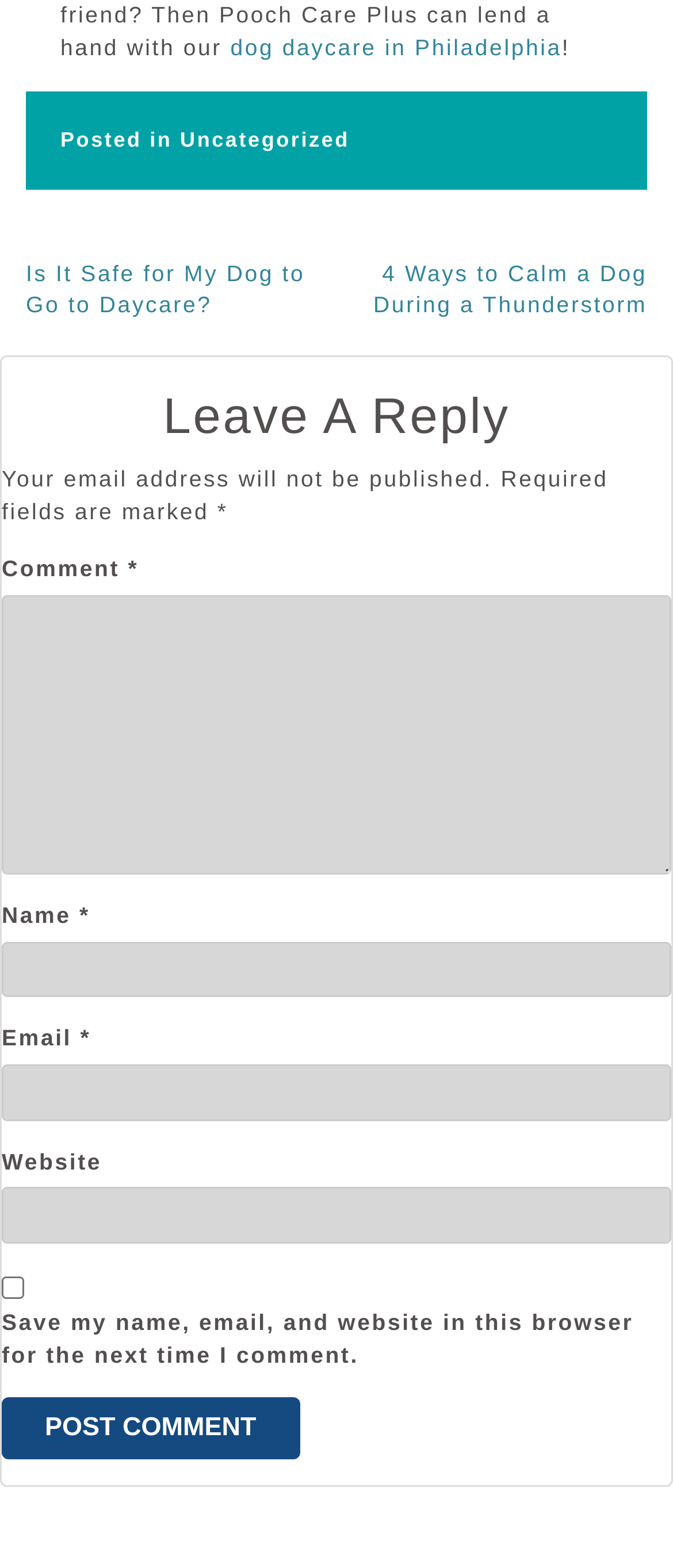What is the purpose of the section below the post?
Please answer the question with a detailed response using the information from the screenshot.

The section below the post is labeled 'Leave A Reply' and contains fields for users to enter their name, email, website, and comment, indicating that its purpose is to allow users to leave a comment or reply to the post.